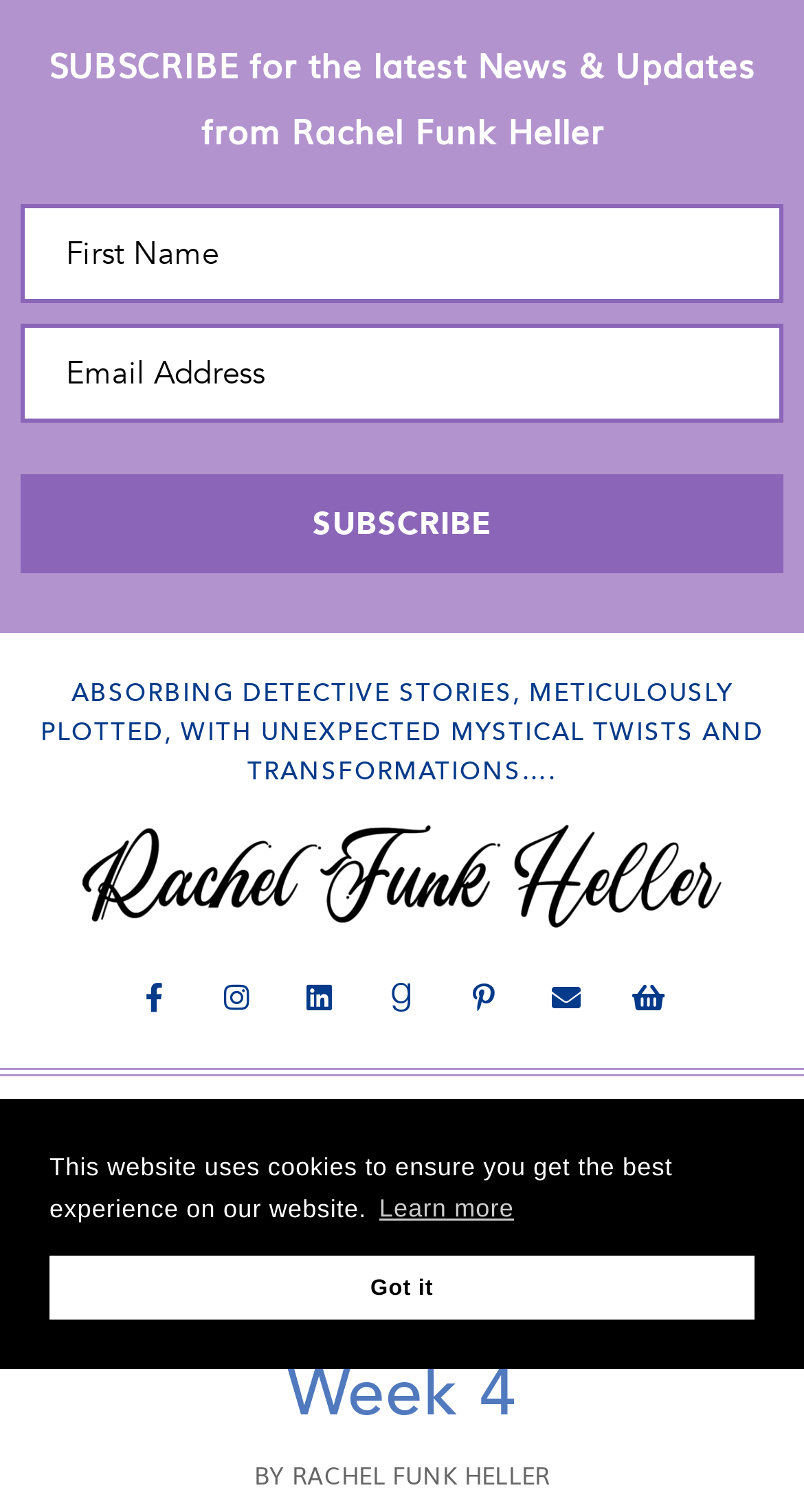Using the provided description SUBSCRIBE, find the bounding box coordinates for the UI element. Provide the coordinates in (top-left x, top-left y, bottom-right x, bottom-right y) format, ensuring all values are between 0 and 1.

[0.026, 0.314, 0.974, 0.379]